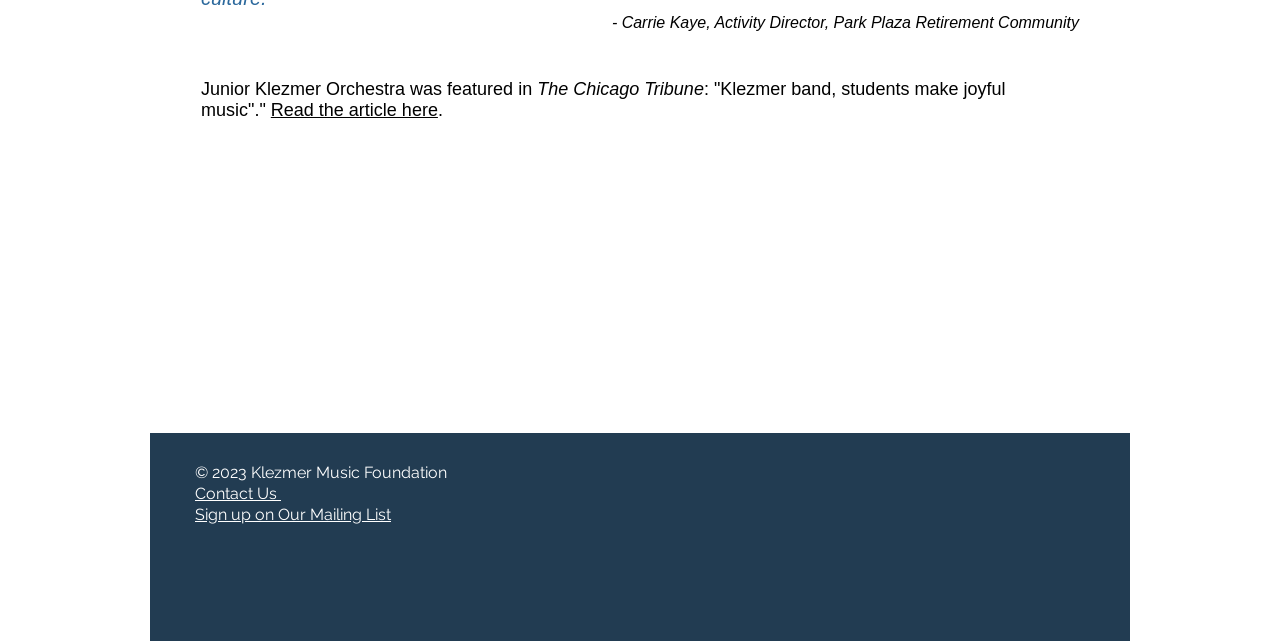Provide the bounding box coordinates of the HTML element this sentence describes: "aria-label="Facebook Social Icon"".

[0.371, 0.849, 0.426, 0.958]